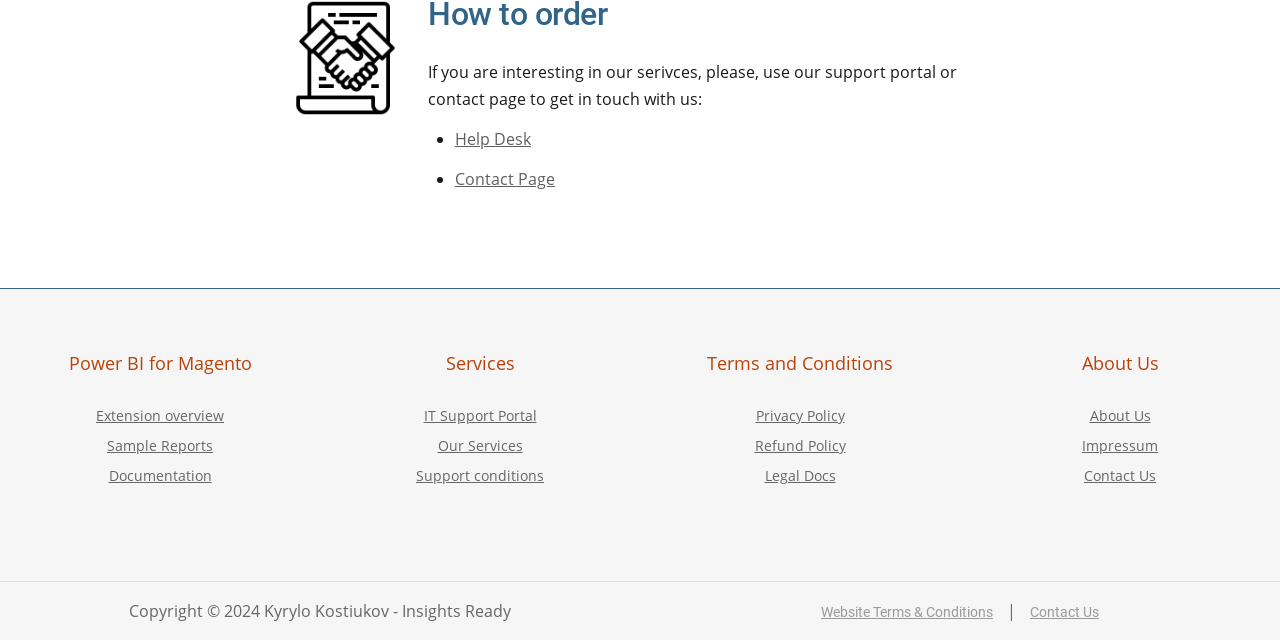Please answer the following question using a single word or phrase: 
What is the purpose of the 'Contact Us' link?

Get in touch